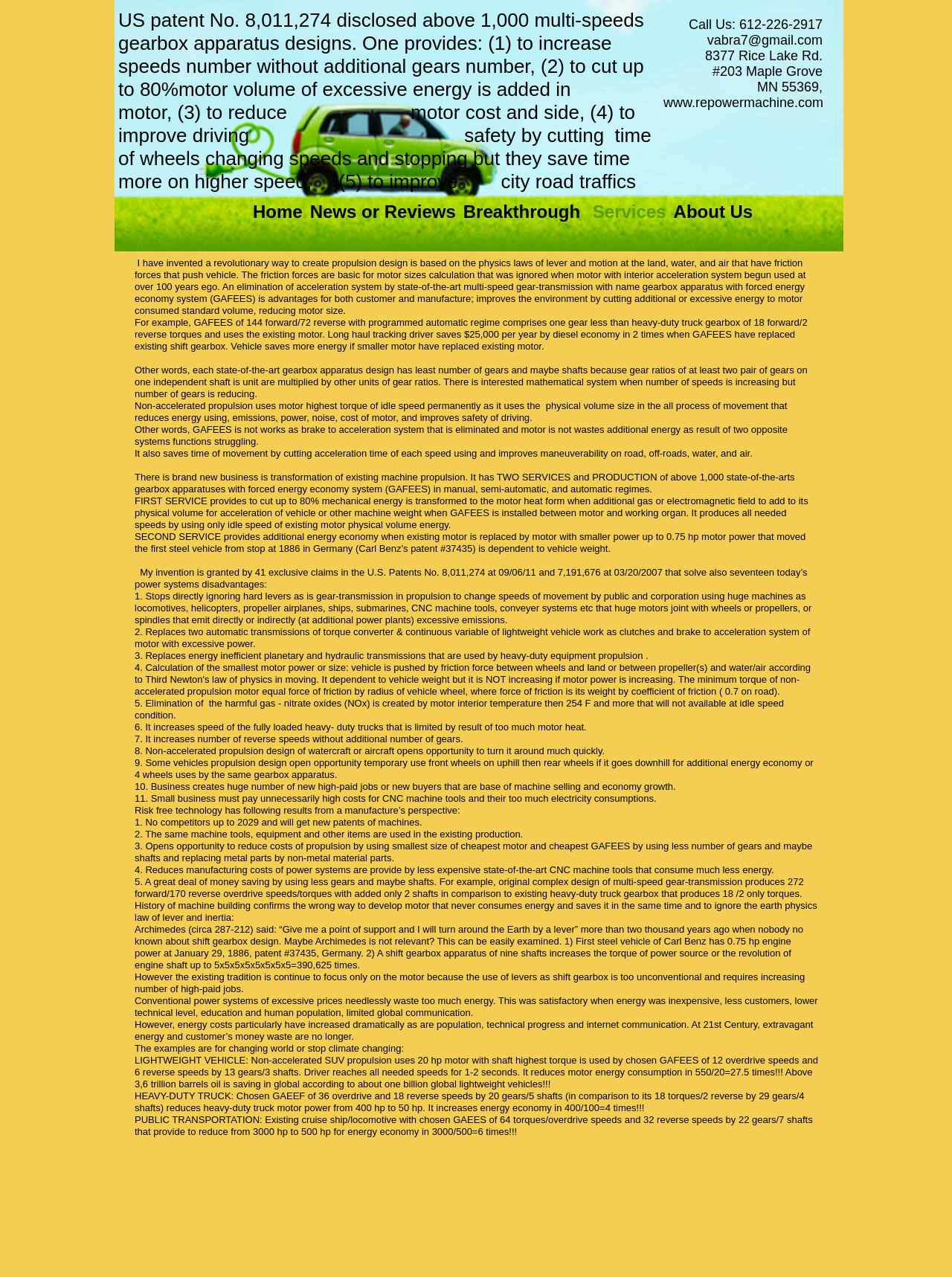What is the main purpose of the GAFEES system?
Could you give a comprehensive explanation in response to this question?

The GAFEES system is designed to reduce energy consumption and emissions by eliminating the need for acceleration systems and using a state-of-the-art multi-speed gear-transmission system that provides all needed speeds without acceleration.